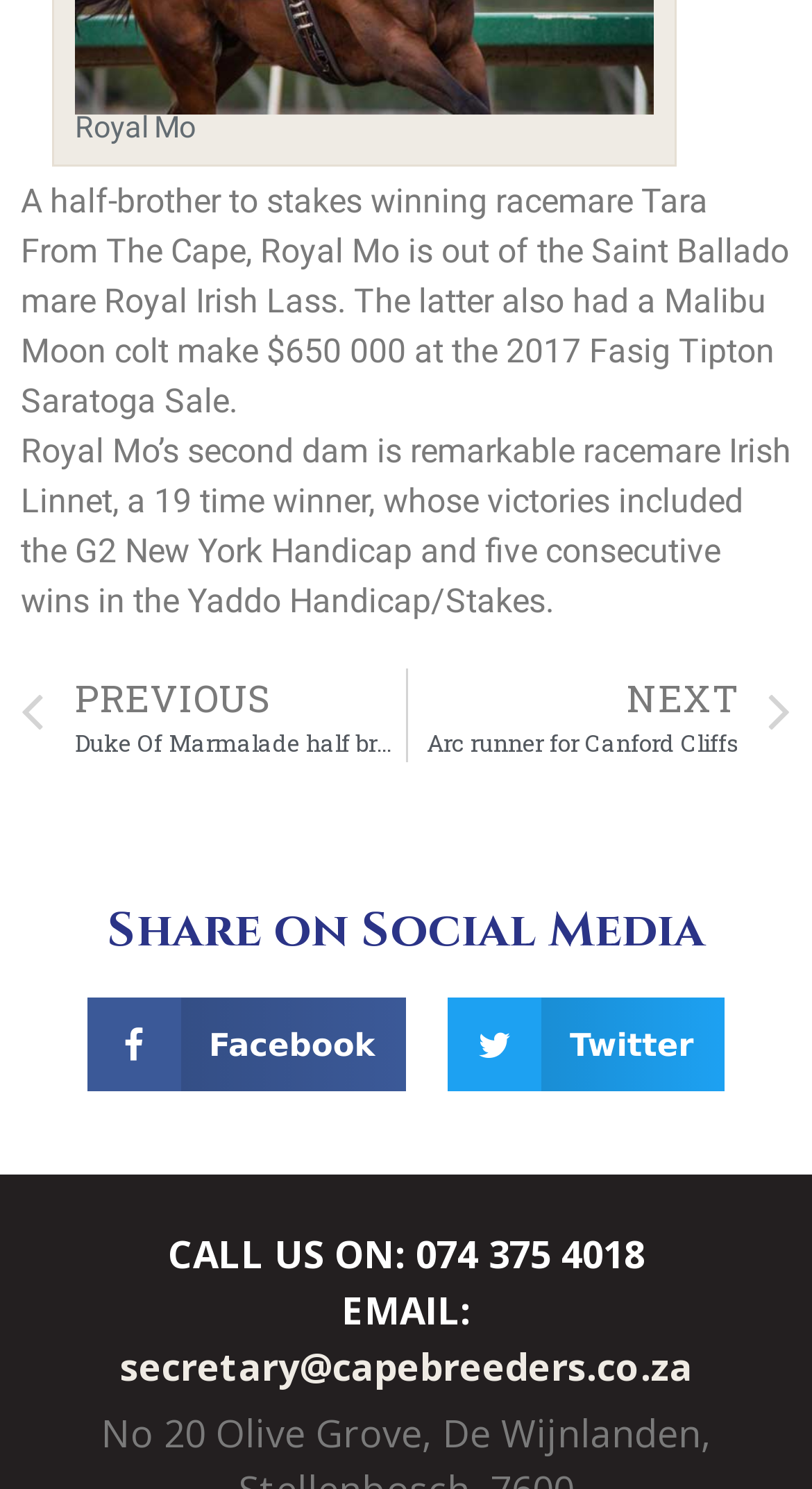Identify the bounding box coordinates for the UI element mentioned here: "Twitter". Provide the coordinates as four float values between 0 and 1, i.e., [left, top, right, bottom].

[0.552, 0.67, 0.893, 0.733]